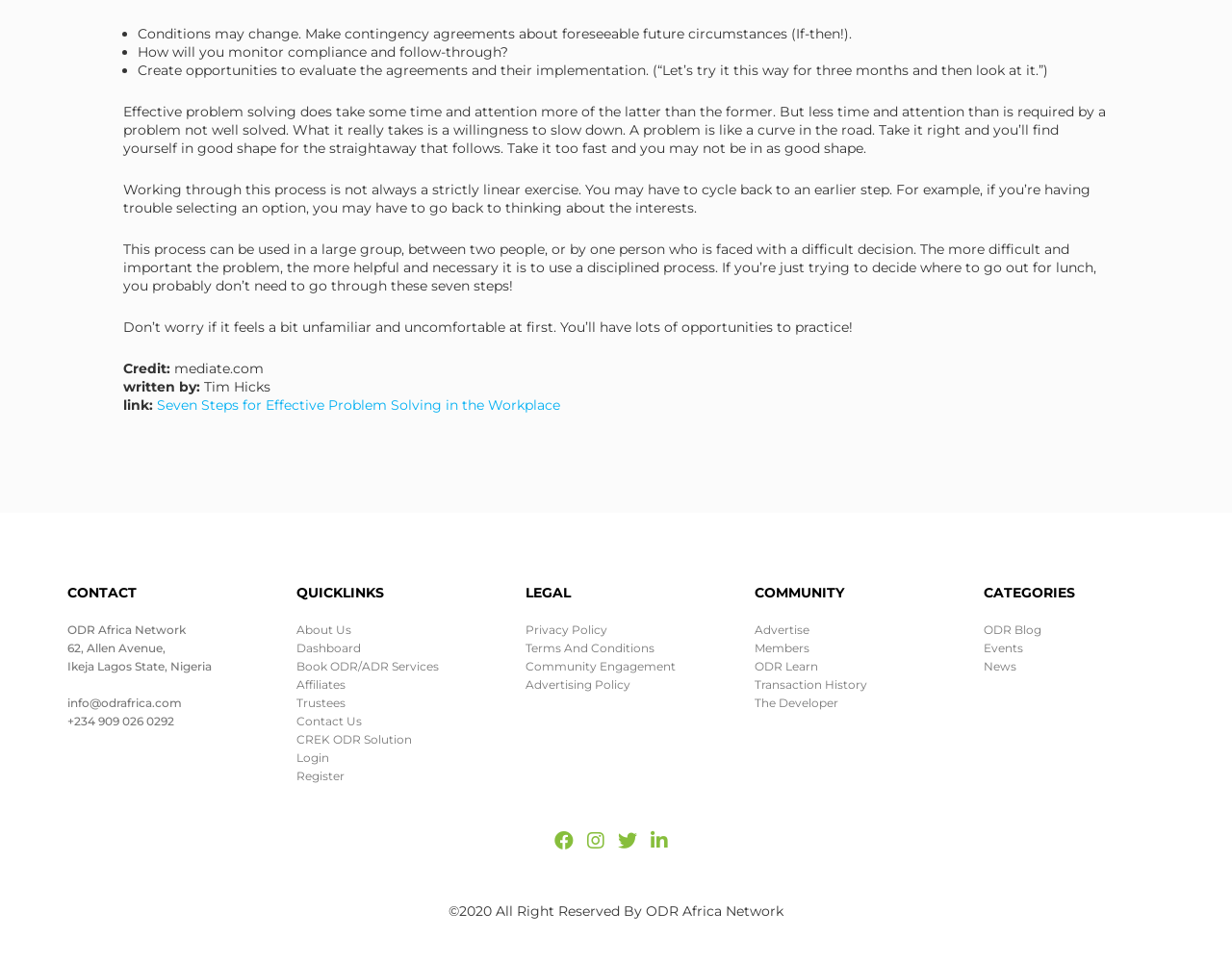Please specify the bounding box coordinates of the area that should be clicked to accomplish the following instruction: "Click on 'About Us'". The coordinates should consist of four float numbers between 0 and 1, i.e., [left, top, right, bottom].

[0.241, 0.646, 0.285, 0.661]